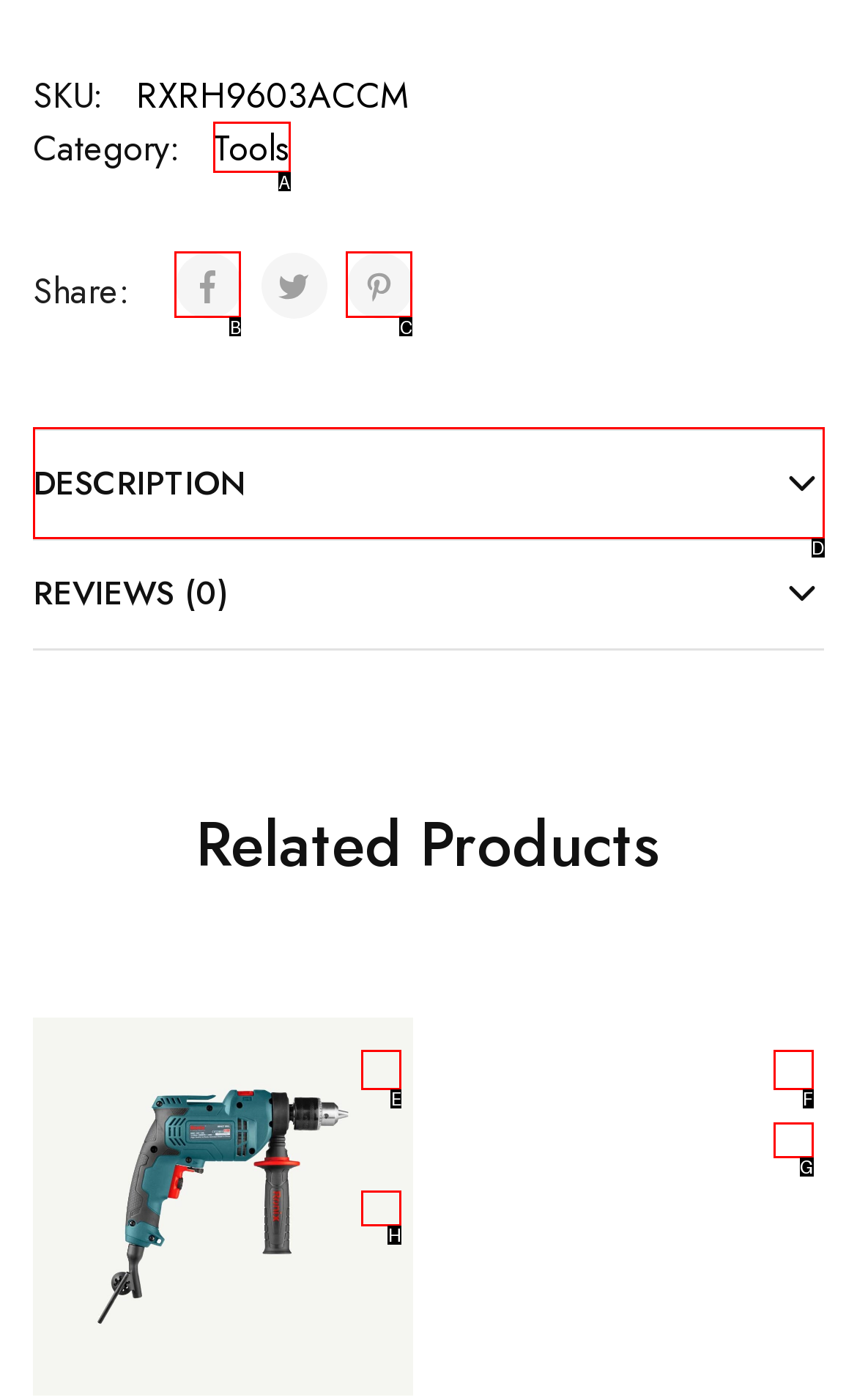Identify the HTML element that corresponds to the following description: Description. Provide the letter of the correct option from the presented choices.

D